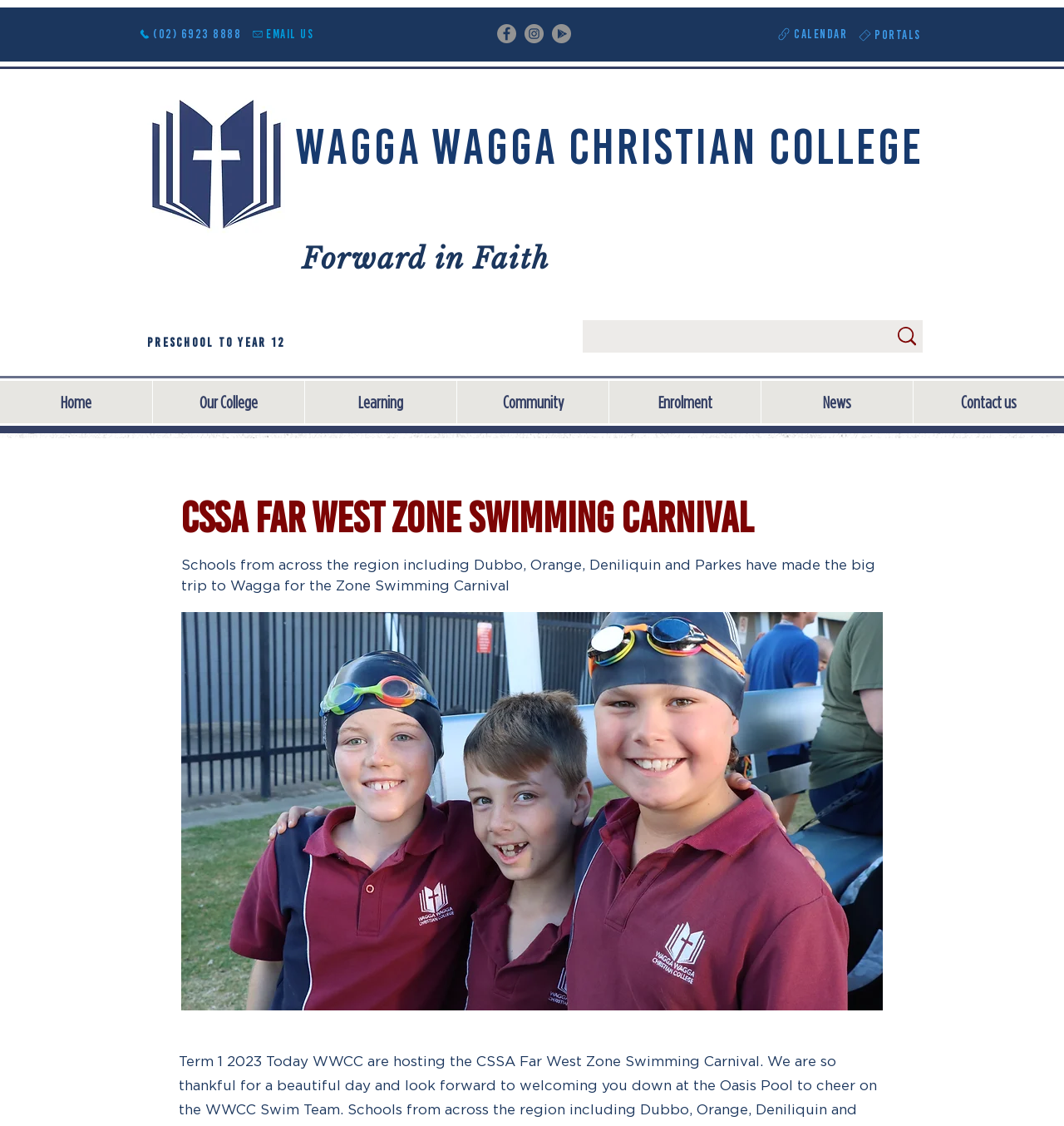Refer to the image and answer the question with as much detail as possible: What is the event described on the webpage?

I found the event description by looking at the heading elements on the webpage. The heading element reads 'CSSA Far West Zone Swimming Carnival', which suggests that the webpage is about a swimming carnival event.